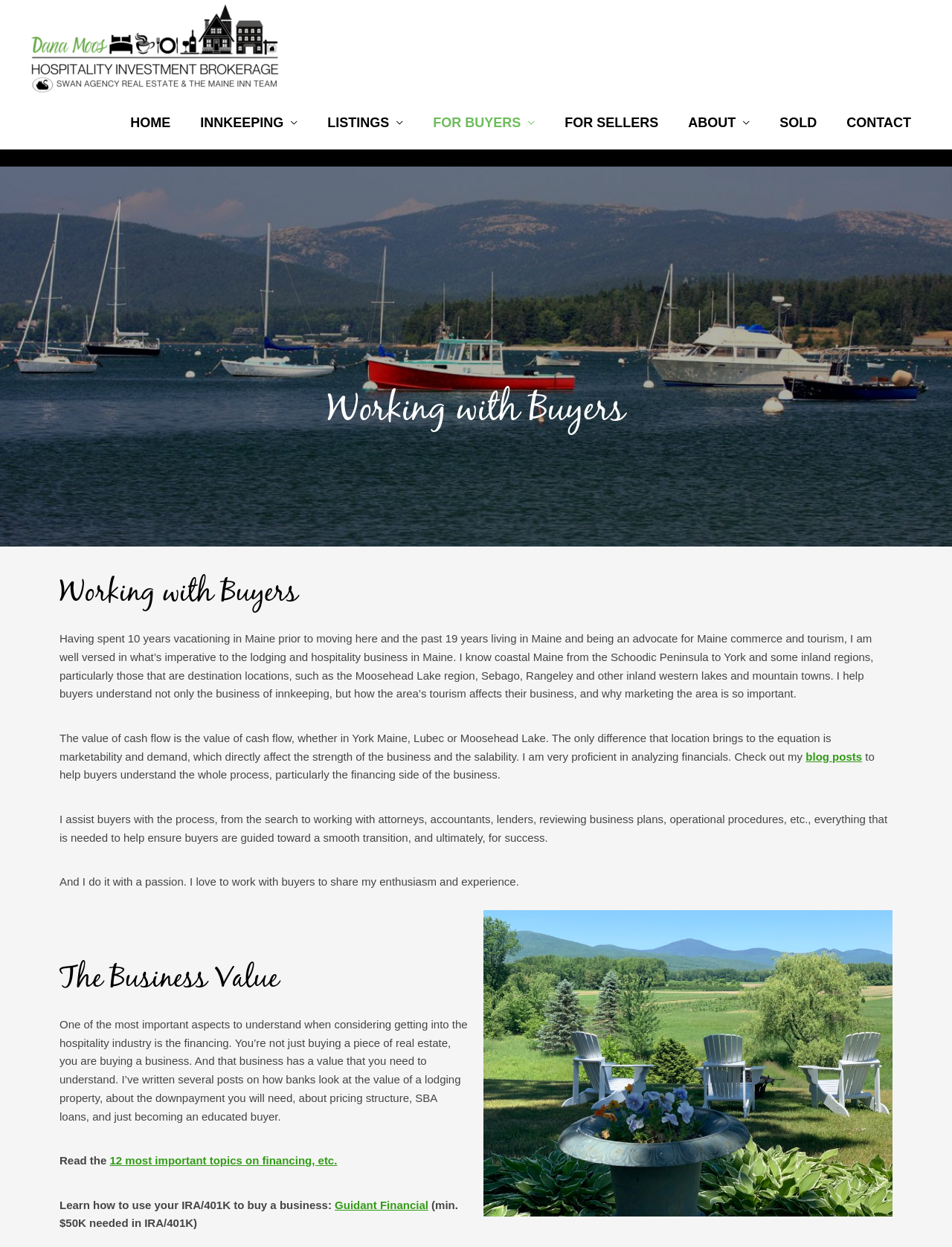Please identify the bounding box coordinates of the element's region that should be clicked to execute the following instruction: "Contact the agent". The bounding box coordinates must be four float numbers between 0 and 1, i.e., [left, top, right, bottom].

[0.874, 0.077, 0.973, 0.12]